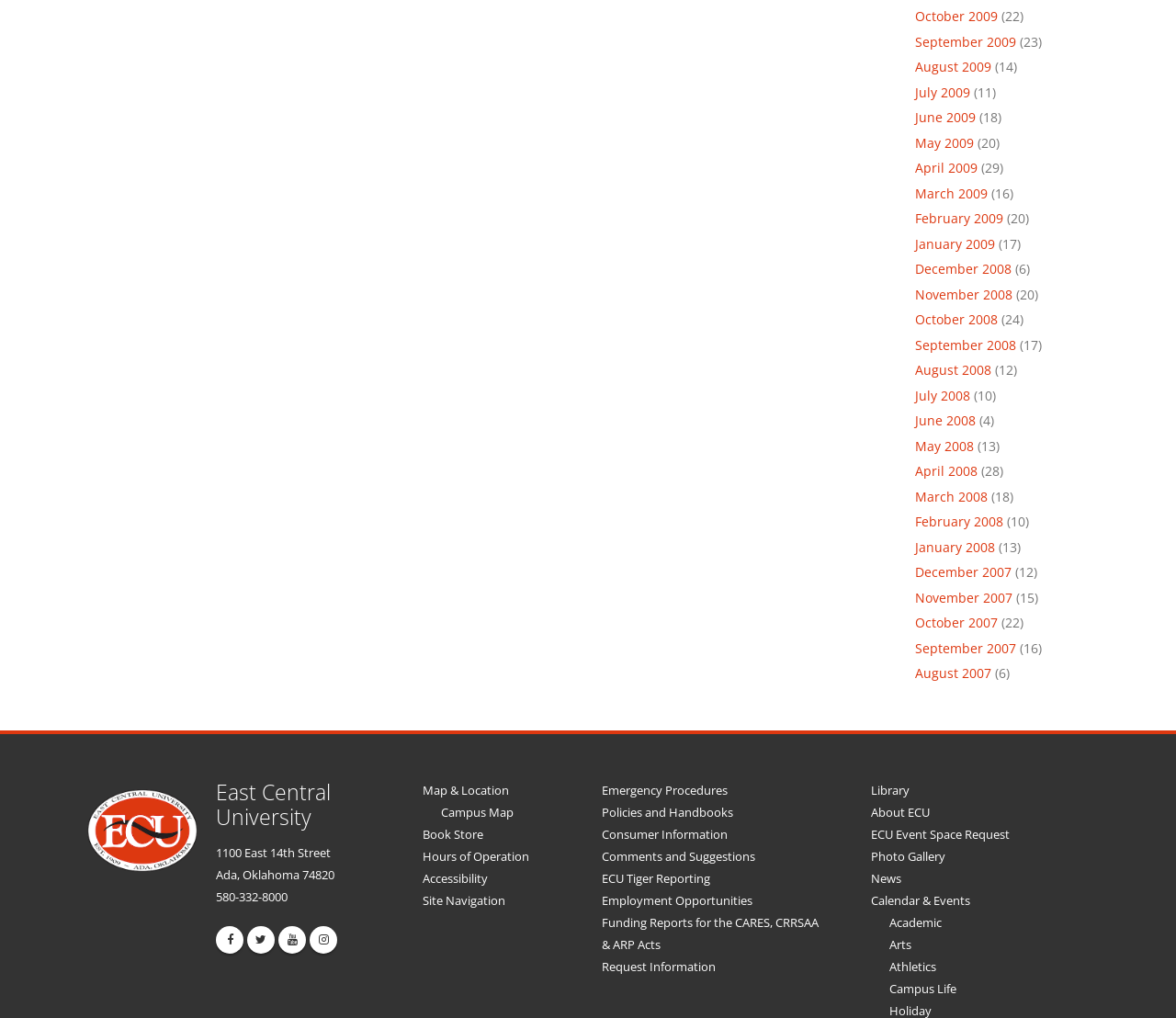Identify the bounding box coordinates for the UI element described as follows: Accessibility. Use the format (top-left x, top-left y, bottom-right x, bottom-right y) and ensure all values are floating point numbers between 0 and 1.

[0.359, 0.856, 0.415, 0.871]